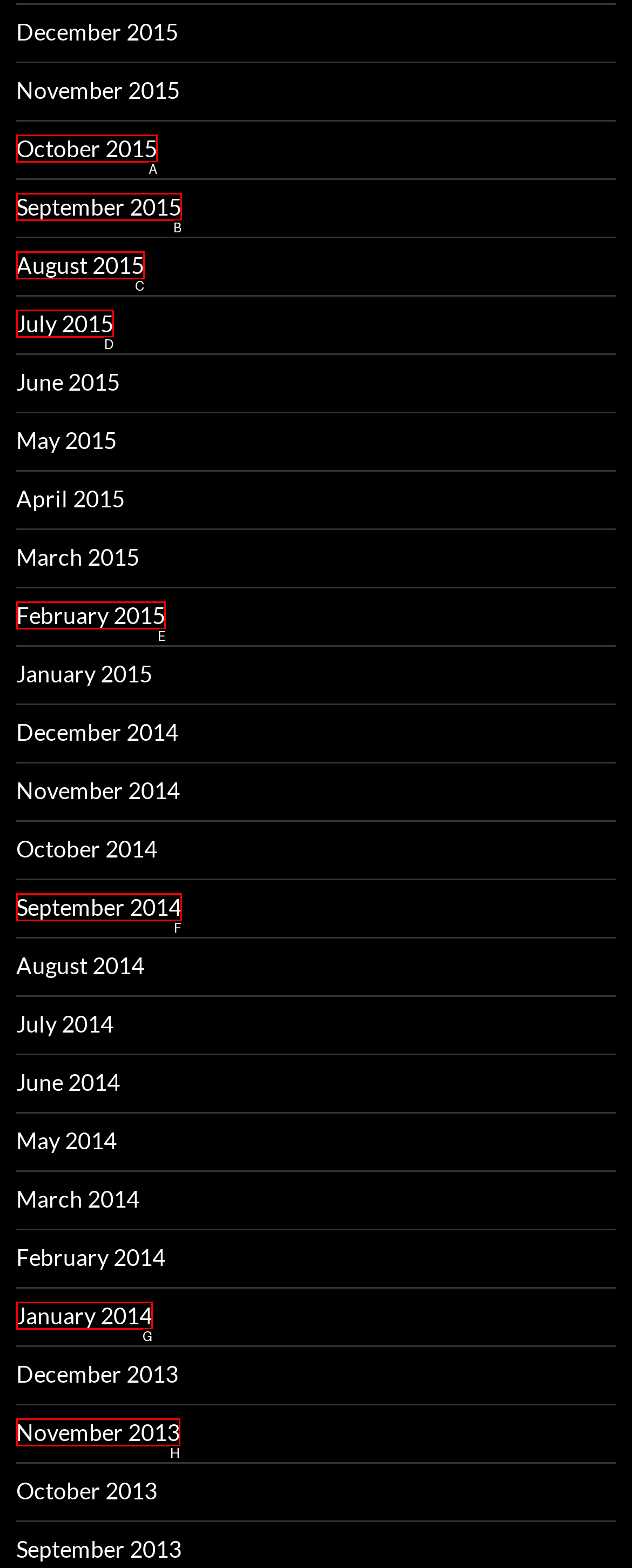From the available choices, determine which HTML element fits this description: August 2015 Respond with the correct letter.

C